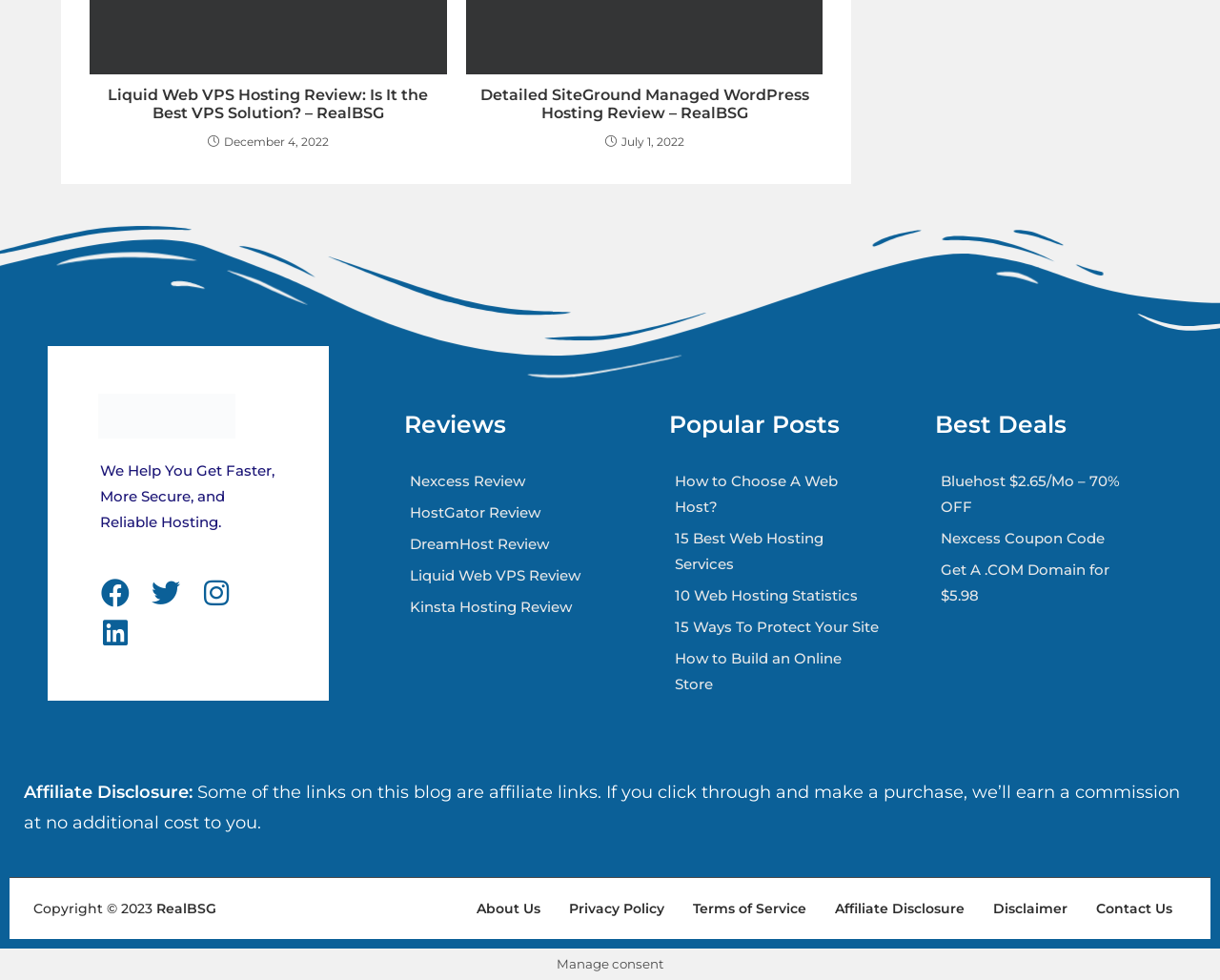Please specify the coordinates of the bounding box for the element that should be clicked to carry out this instruction: "Follow the 'Facebook' link". The coordinates must be four float numbers between 0 and 1, formatted as [left, top, right, bottom].

[0.078, 0.584, 0.111, 0.625]